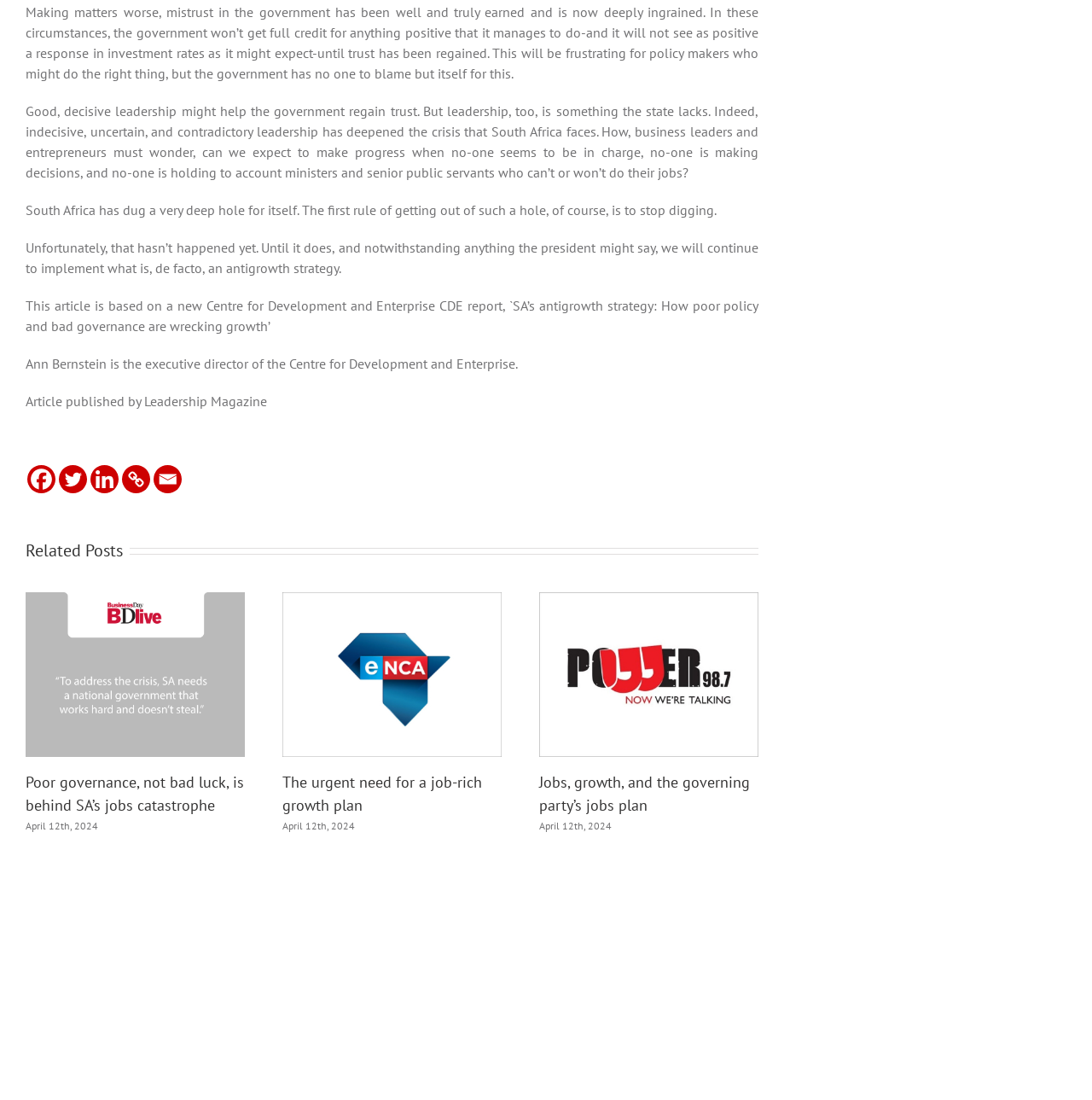Please identify the bounding box coordinates of the region to click in order to complete the given instruction: "Check email". The coordinates should be four float numbers between 0 and 1, i.e., [left, top, right, bottom].

[0.141, 0.423, 0.166, 0.448]